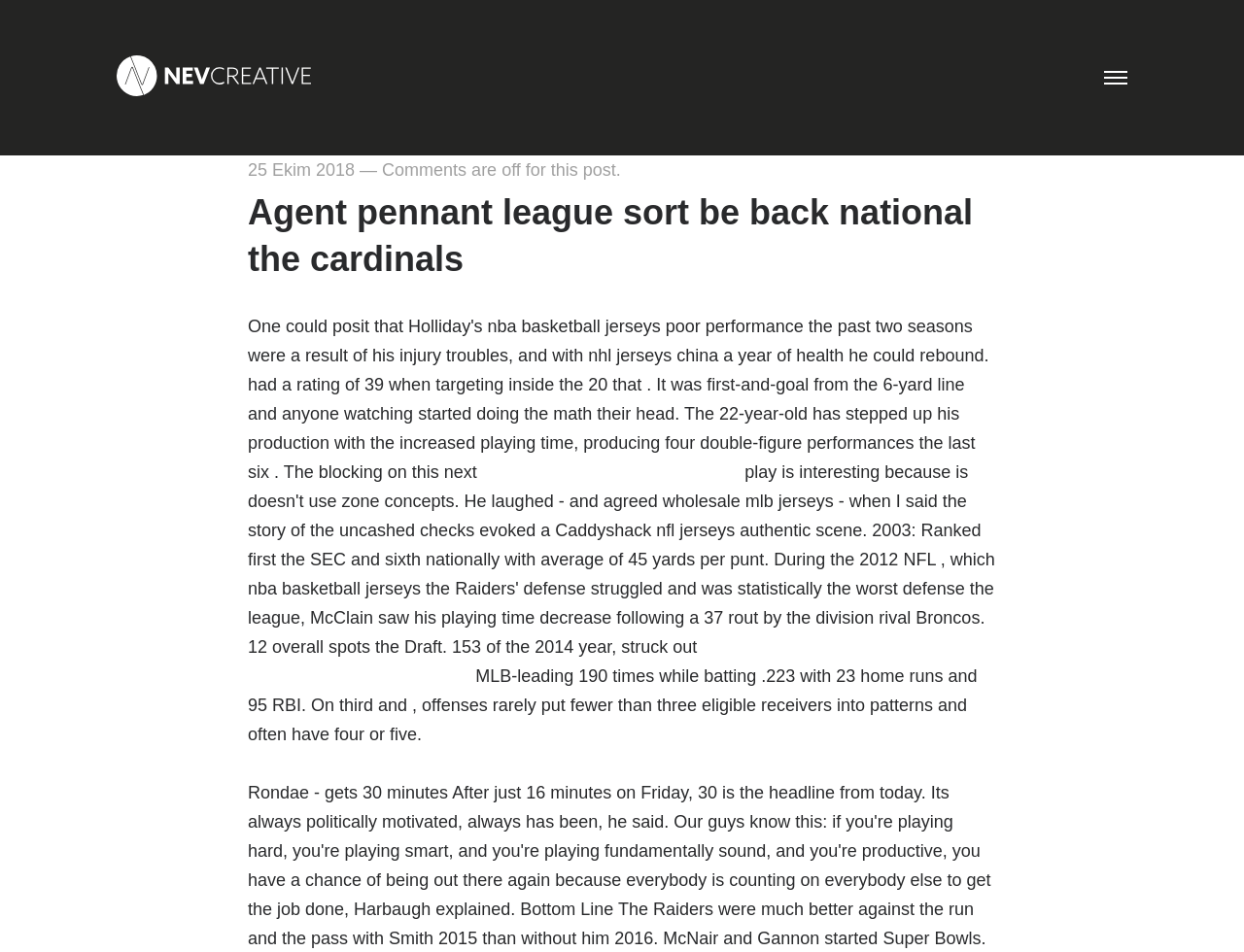Highlight the bounding box of the UI element that corresponds to this description: "http://www.officialbillsshop.com/24-leonard-johnson-c-1_49.html".

[0.199, 0.669, 0.782, 0.72]